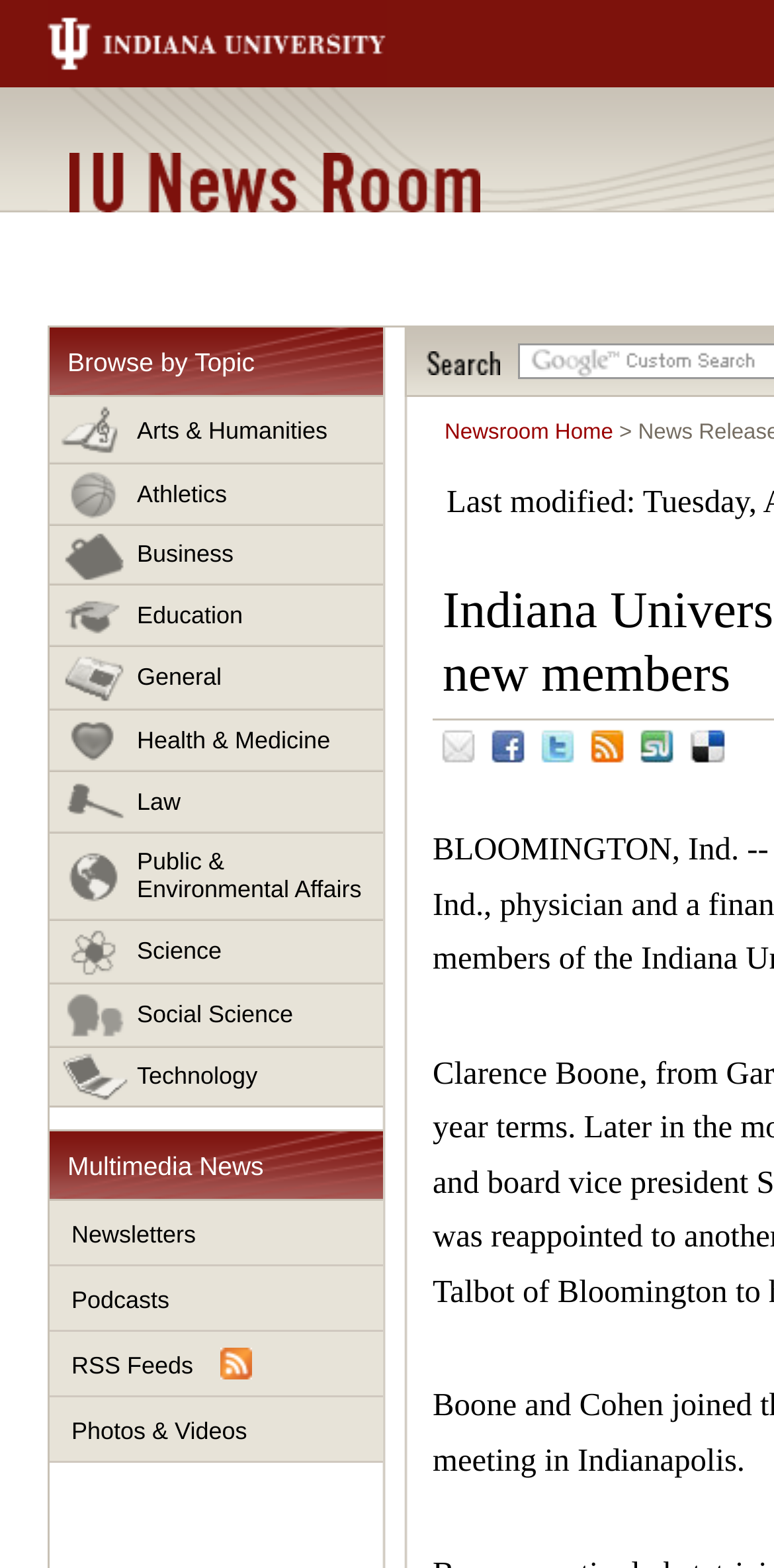Please predict the bounding box coordinates of the element's region where a click is necessary to complete the following instruction: "Search for news". The coordinates should be represented by four float numbers between 0 and 1, i.e., [left, top, right, bottom].

[0.551, 0.224, 0.646, 0.239]